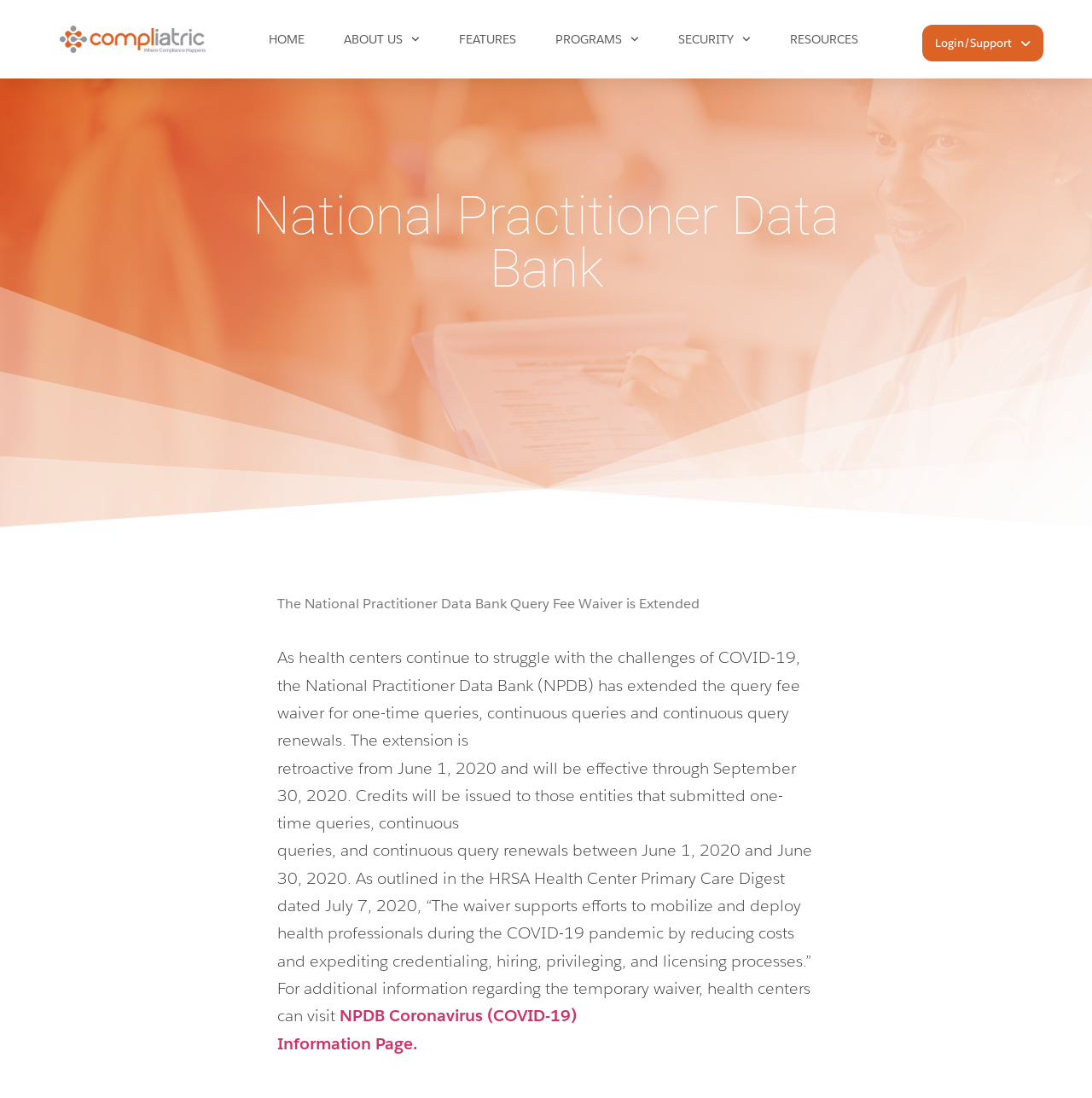Based on the element description: "Login/Support", identify the UI element and provide its bounding box coordinates. Use four float numbers between 0 and 1, [left, top, right, bottom].

[0.844, 0.023, 0.955, 0.056]